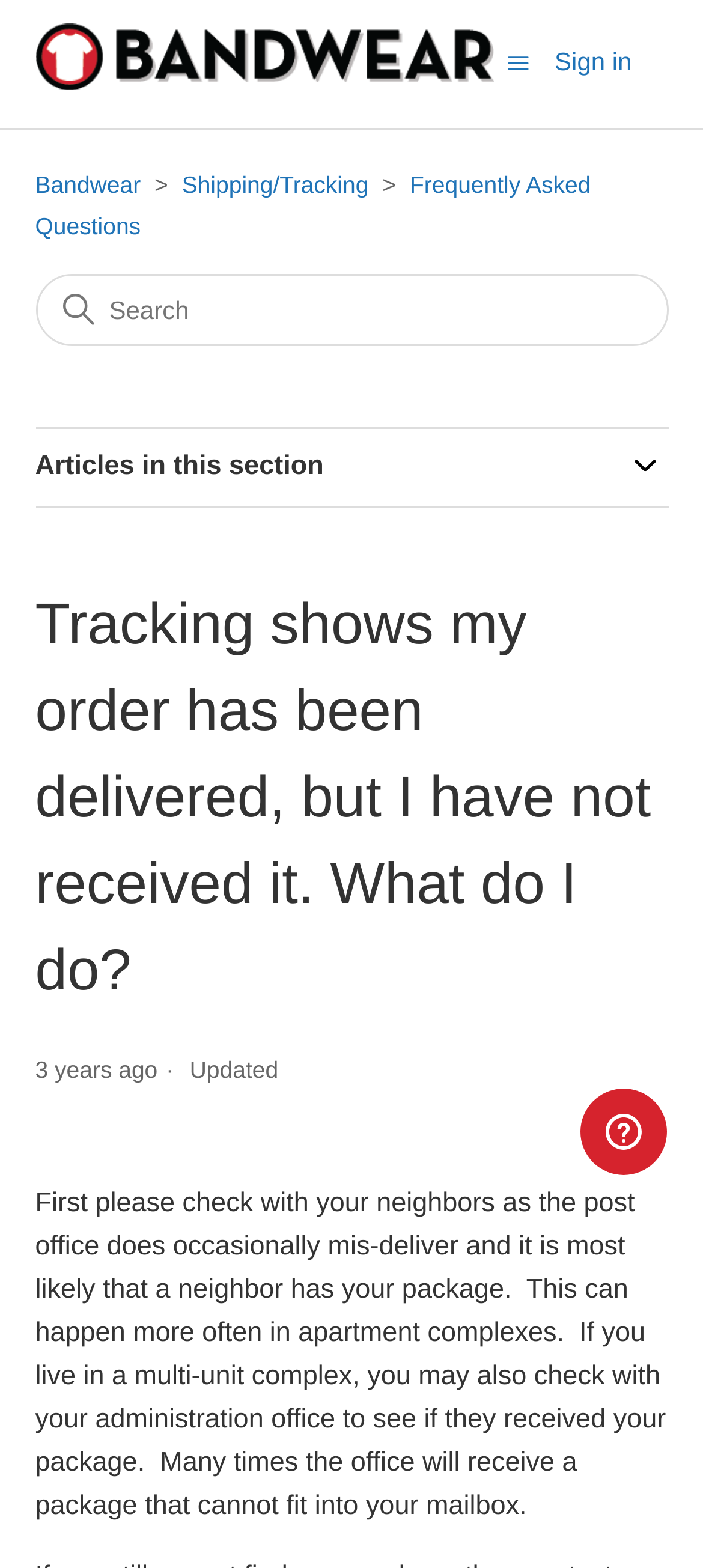What is the purpose of the iframe on the webpage?
Please provide a comprehensive answer to the question based on the webpage screenshot.

The iframe on the webpage is described as opening a widget where you can find more information, suggesting that it provides additional resources or details related to the topic of the webpage.